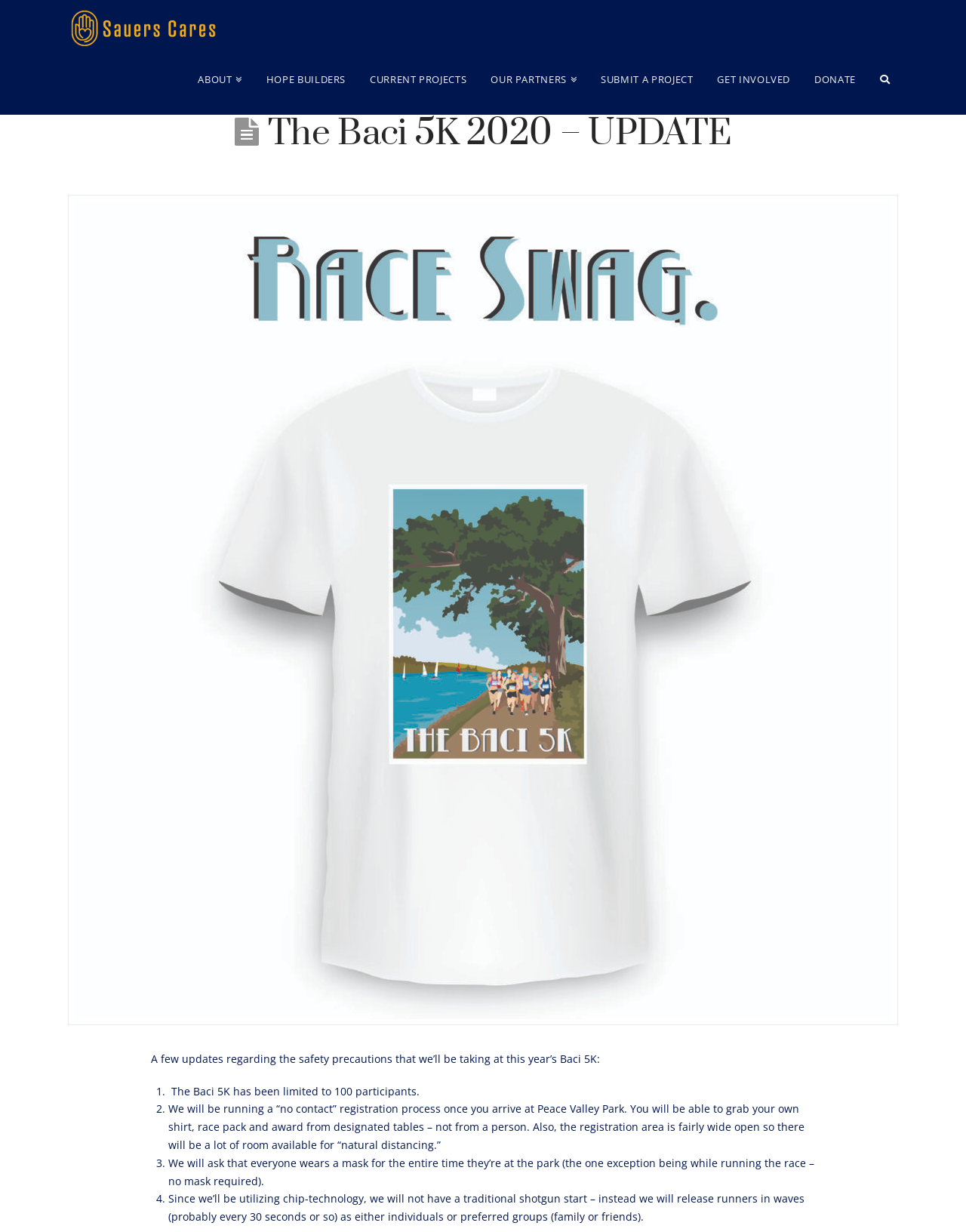Please give the bounding box coordinates of the area that should be clicked to fulfill the following instruction: "Go to ABOUT page". The coordinates should be in the format of four float numbers from 0 to 1, i.e., [left, top, right, bottom].

[0.188, 0.037, 0.267, 0.092]